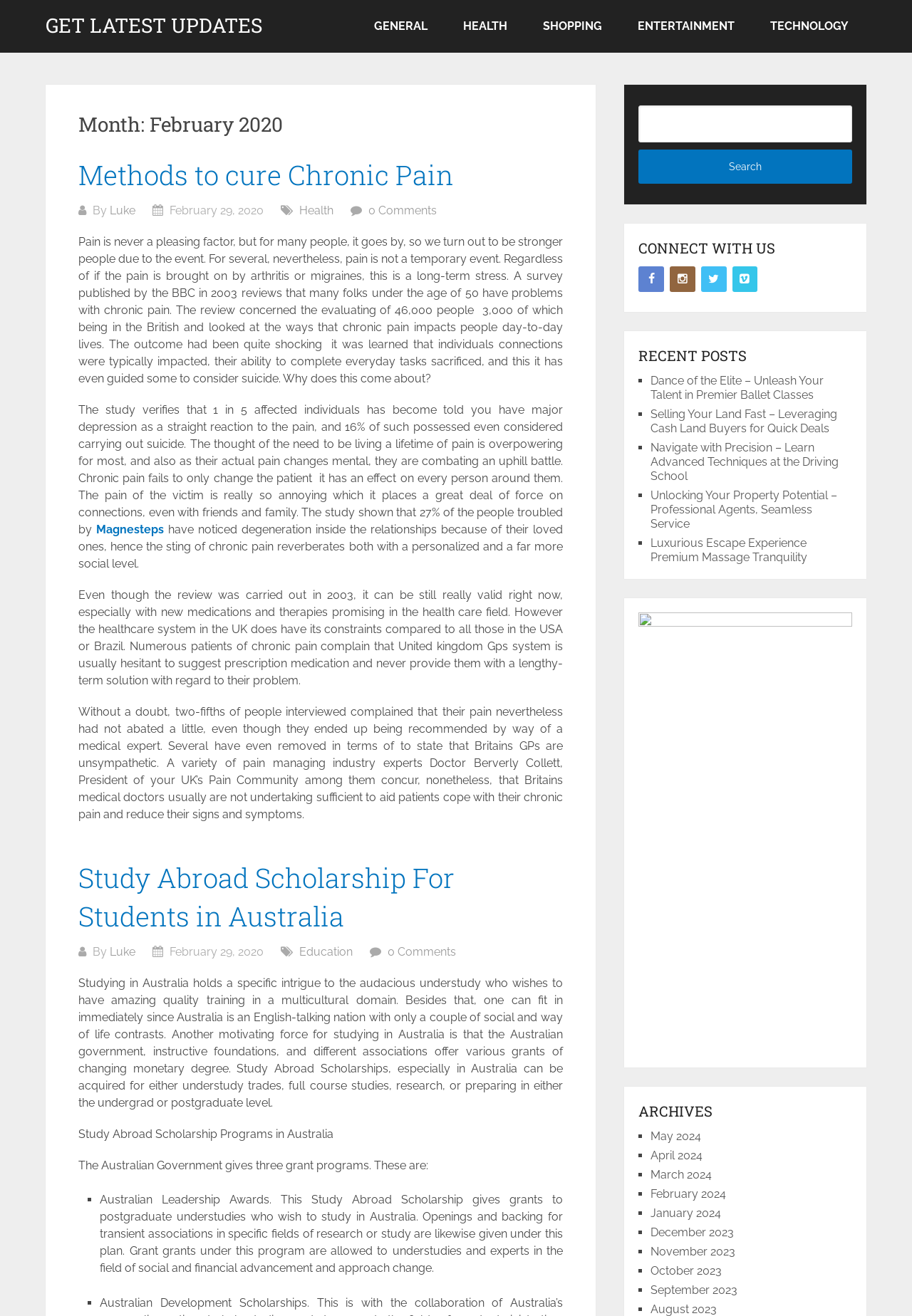Given the description of a UI element: "Get Latest Updates", identify the bounding box coordinates of the matching element in the webpage screenshot.

[0.05, 0.012, 0.288, 0.027]